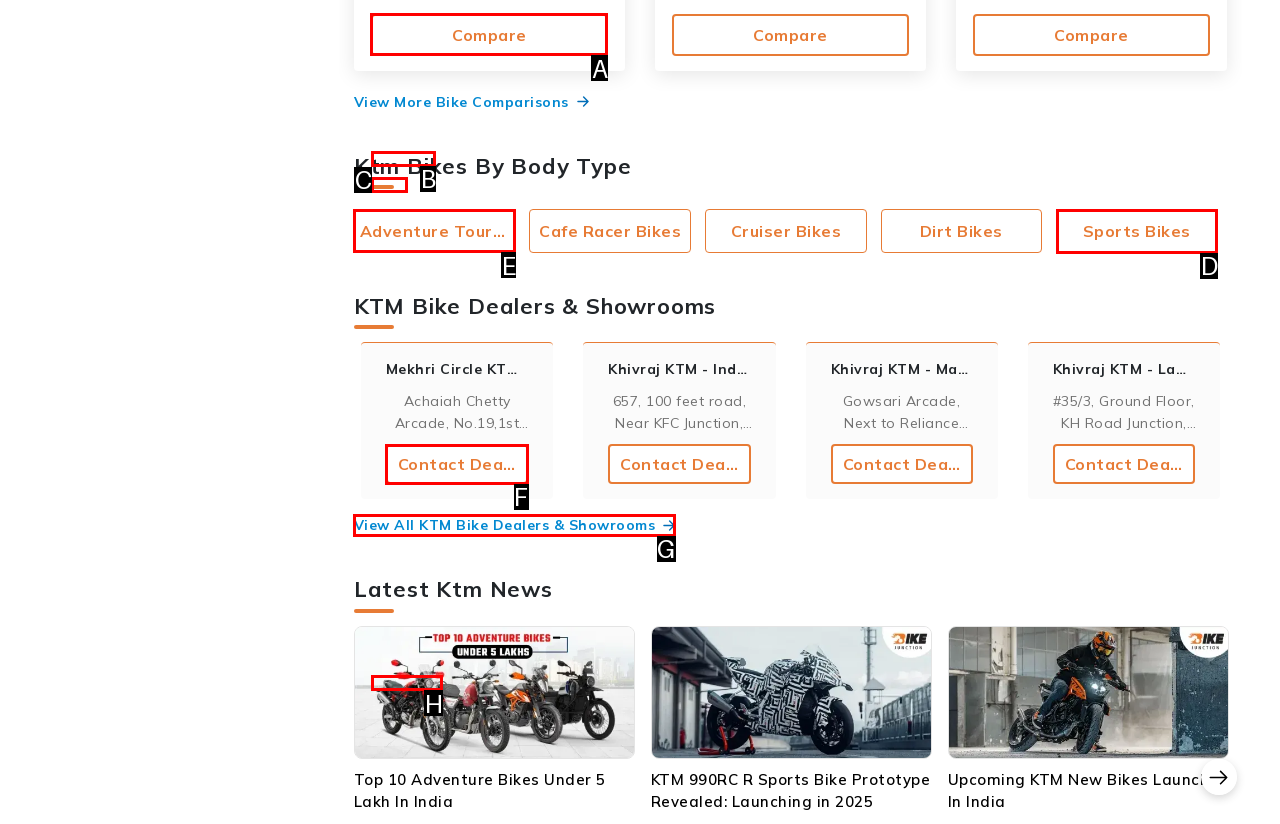Tell me which letter I should select to achieve the following goal: Click on 'Adventure Tourer Bikes'
Answer with the corresponding letter from the provided options directly.

E